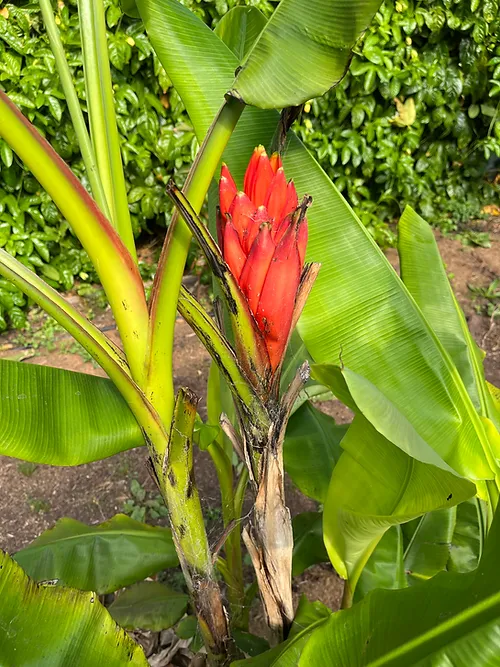Use a single word or phrase to answer the following:
How tall can the Red Torch Banana grow?

Over 2 meters